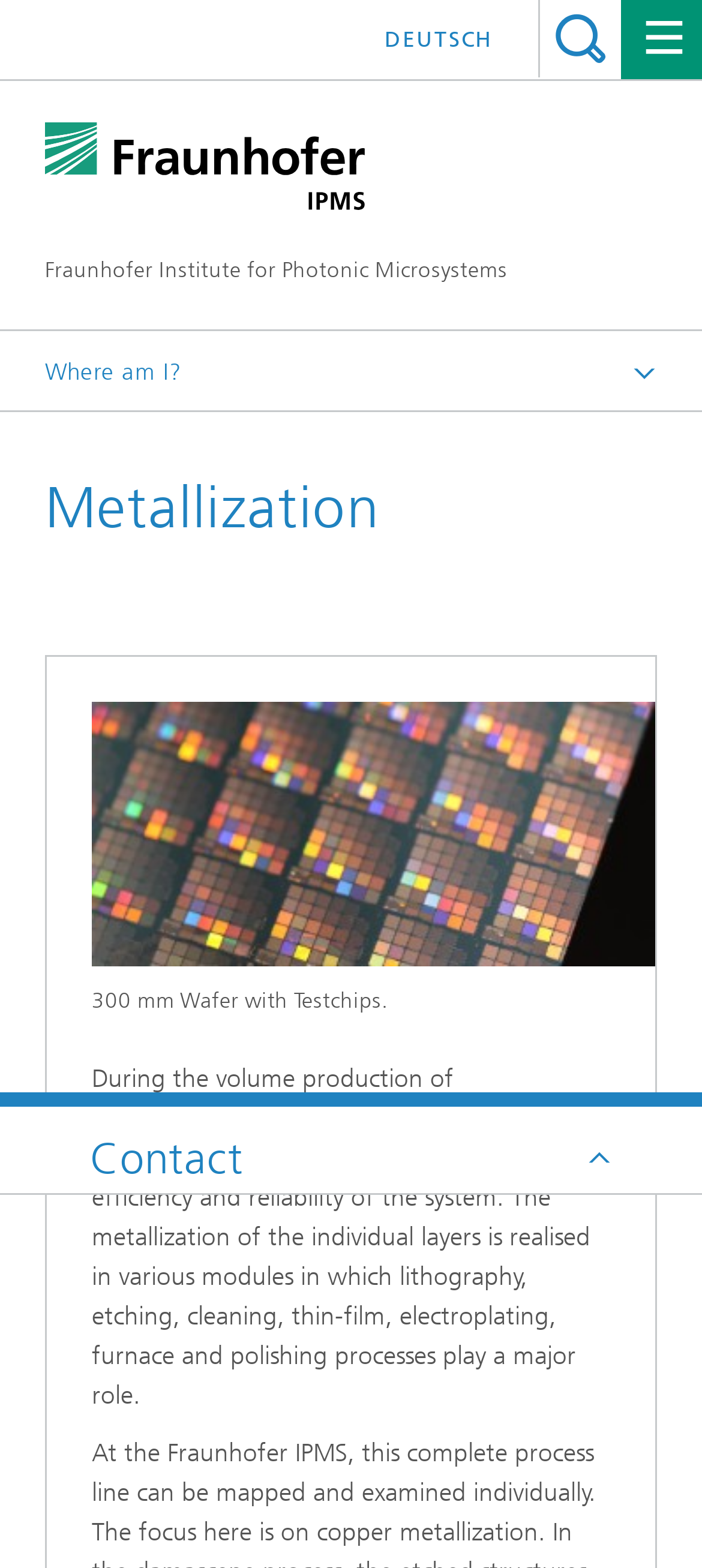What is shown in the figure on this webpage?
Using the information from the image, give a concise answer in one word or a short phrase.

300 mm Wafer with Testchips